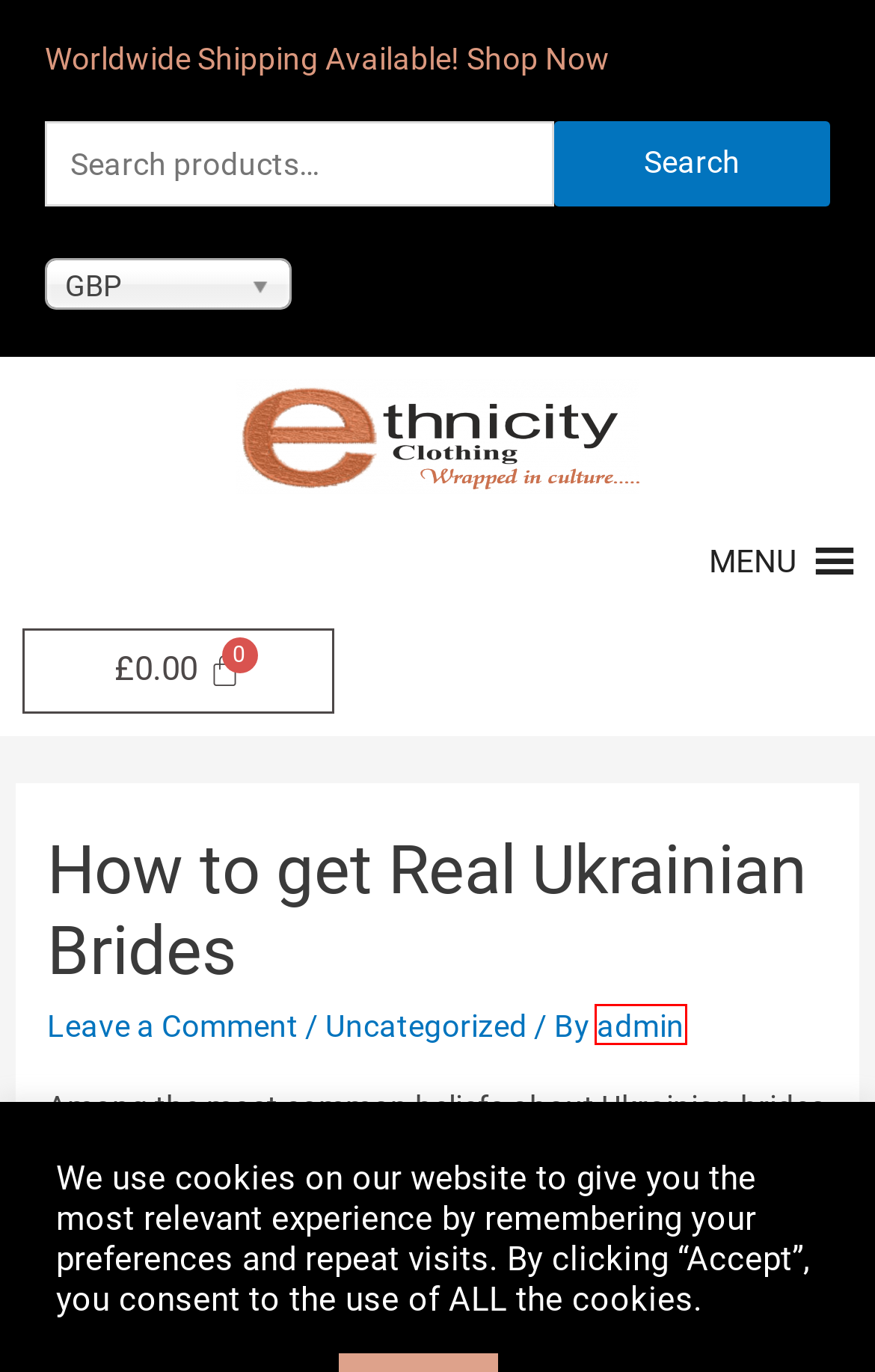Look at the screenshot of the webpage and find the element within the red bounding box. Choose the webpage description that best fits the new webpage that will appear after clicking the element. Here are the candidates:
A. The Advanced Guide To bitcoin sites – Ethnicity Clothing
B. admin – Ethnicity Clothing
C. Dresses – Ethnicity Clothing
D. Brides From Ukraine 2021: Pros & Cons Of Dating Ukrainian Women - Russian Slavic Brides
E. August 2019 – Ethnicity Clothing
F. September 2020 – Ethnicity Clothing
G. Uncategorized – Ethnicity Clothing
H. Hats – Ethnicity Clothing

B